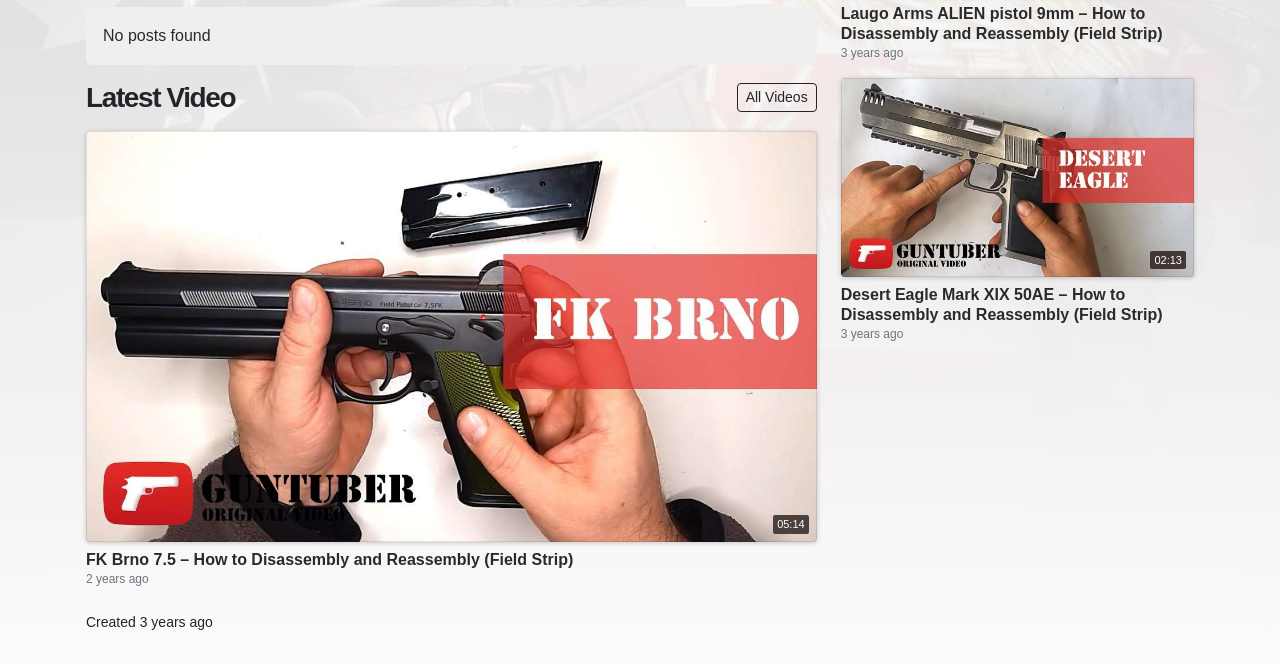Determine the bounding box coordinates of the UI element described by: "All Videos".

[0.576, 0.126, 0.638, 0.169]